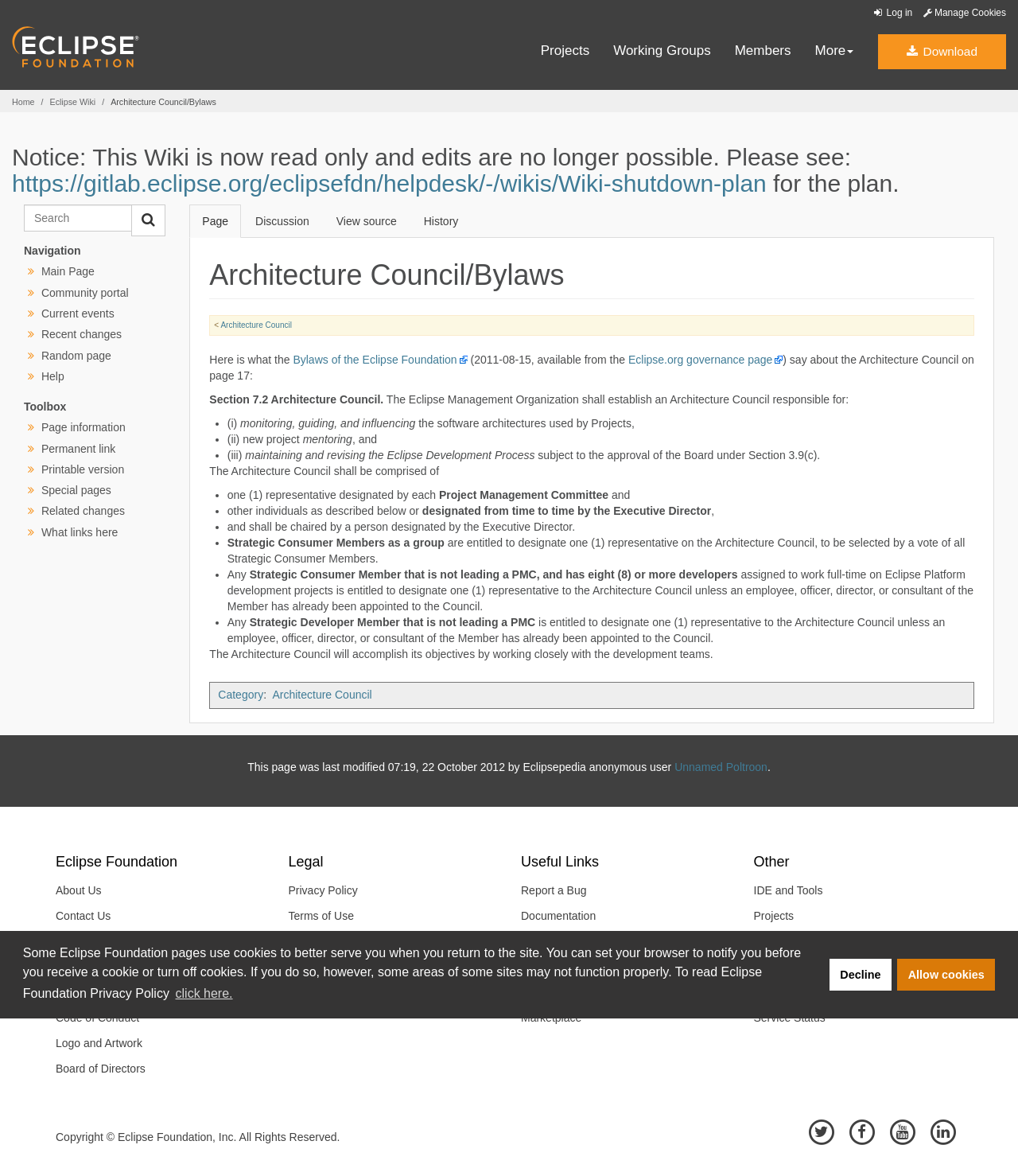Identify the bounding box coordinates of the section to be clicked to complete the task described by the following instruction: "Go to the Projects page". The coordinates should be four float numbers between 0 and 1, formatted as [left, top, right, bottom].

[0.531, 0.037, 0.579, 0.052]